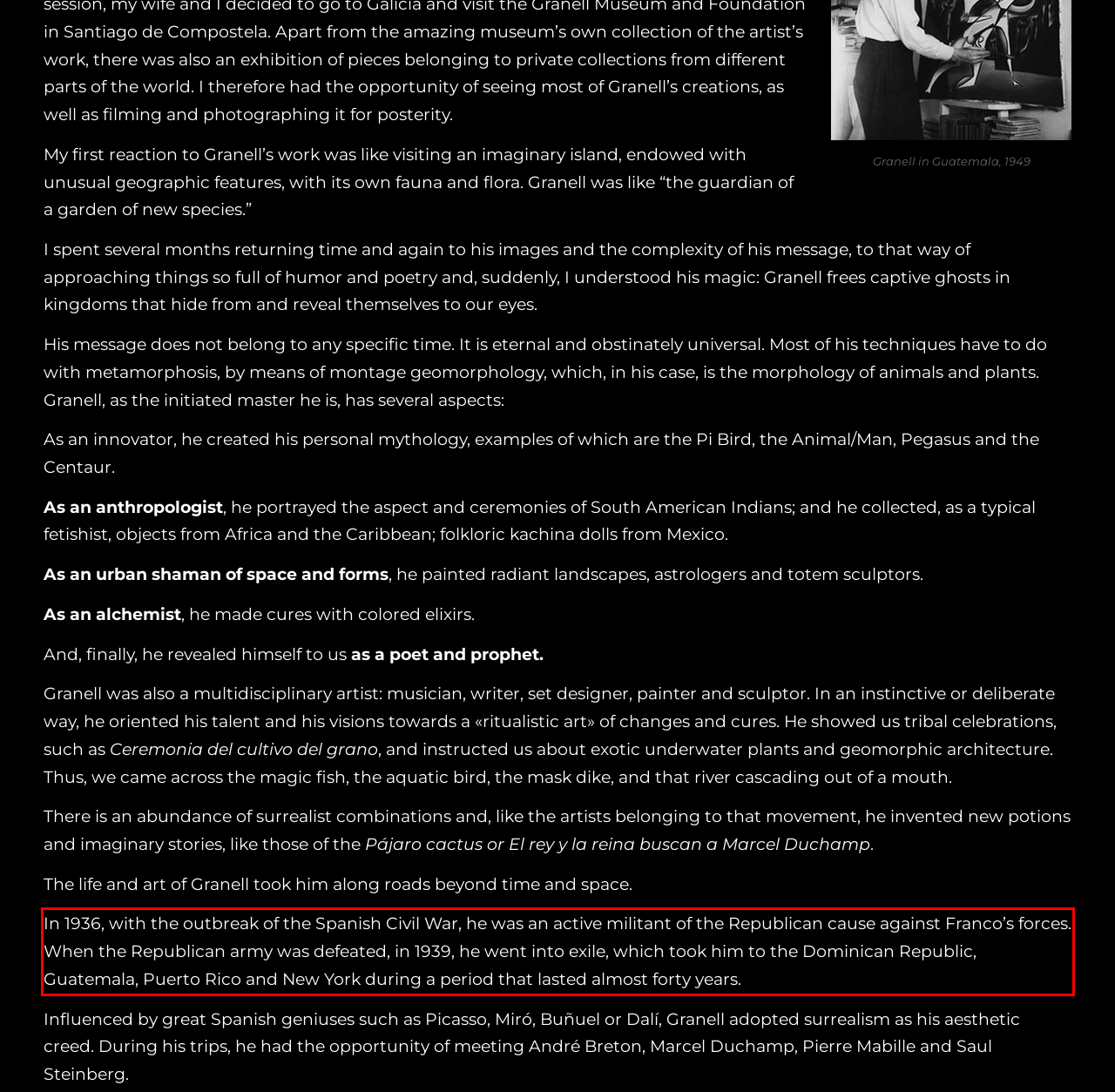Analyze the screenshot of a webpage where a red rectangle is bounding a UI element. Extract and generate the text content within this red bounding box.

In 1936, with the outbreak of the Spanish Civil War, he was an active militant of the Republican cause against Franco’s forces. When the Republican army was defeated, in 1939, he went into exile, which took him to the Dominican Republic, Guatemala, Puerto Rico and New York during a period that lasted almost forty years.